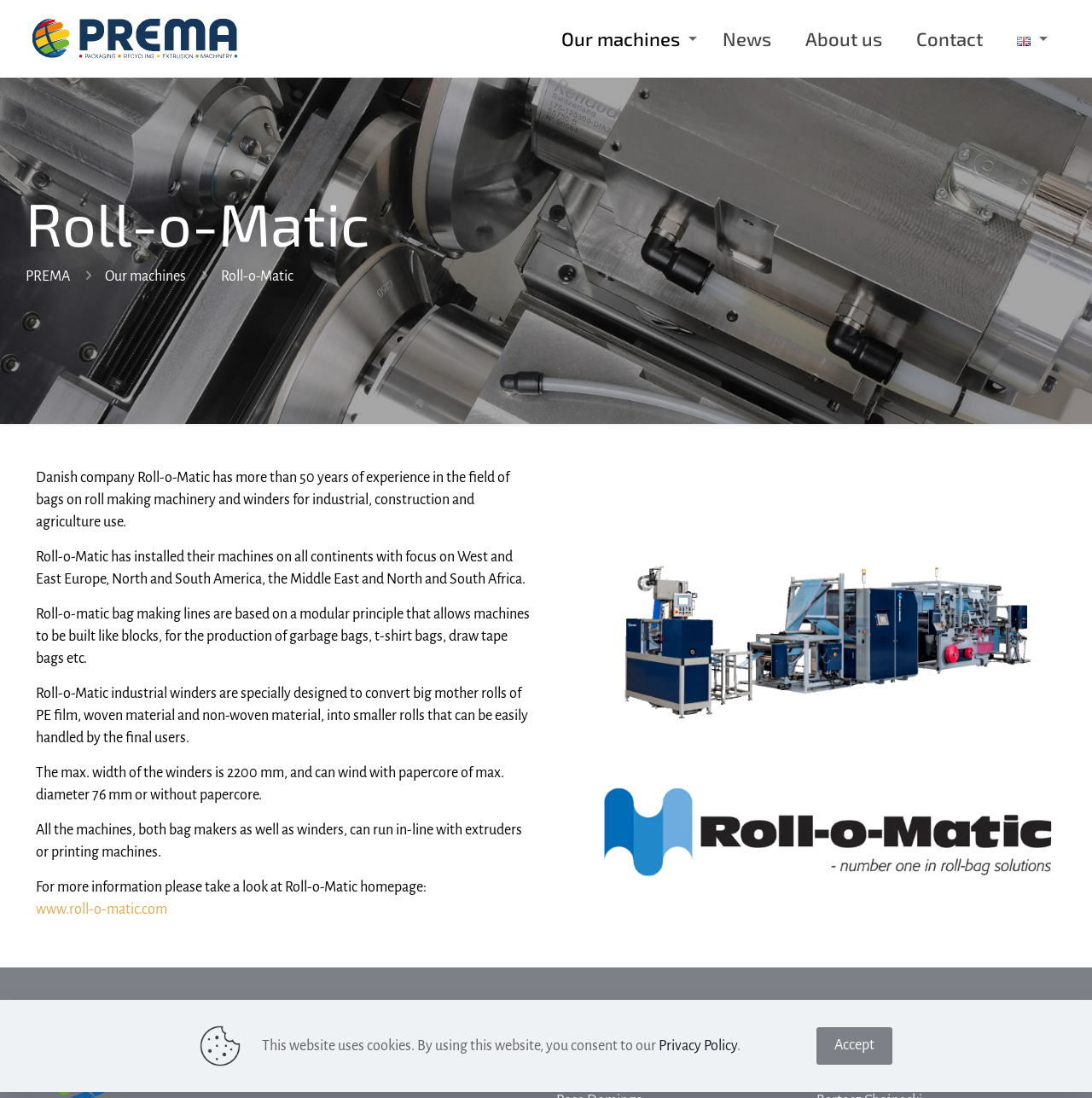What type of machinery does Roll-o-Matic make?
Please provide a single word or phrase answer based on the image.

Bags on roll making machinery and winders